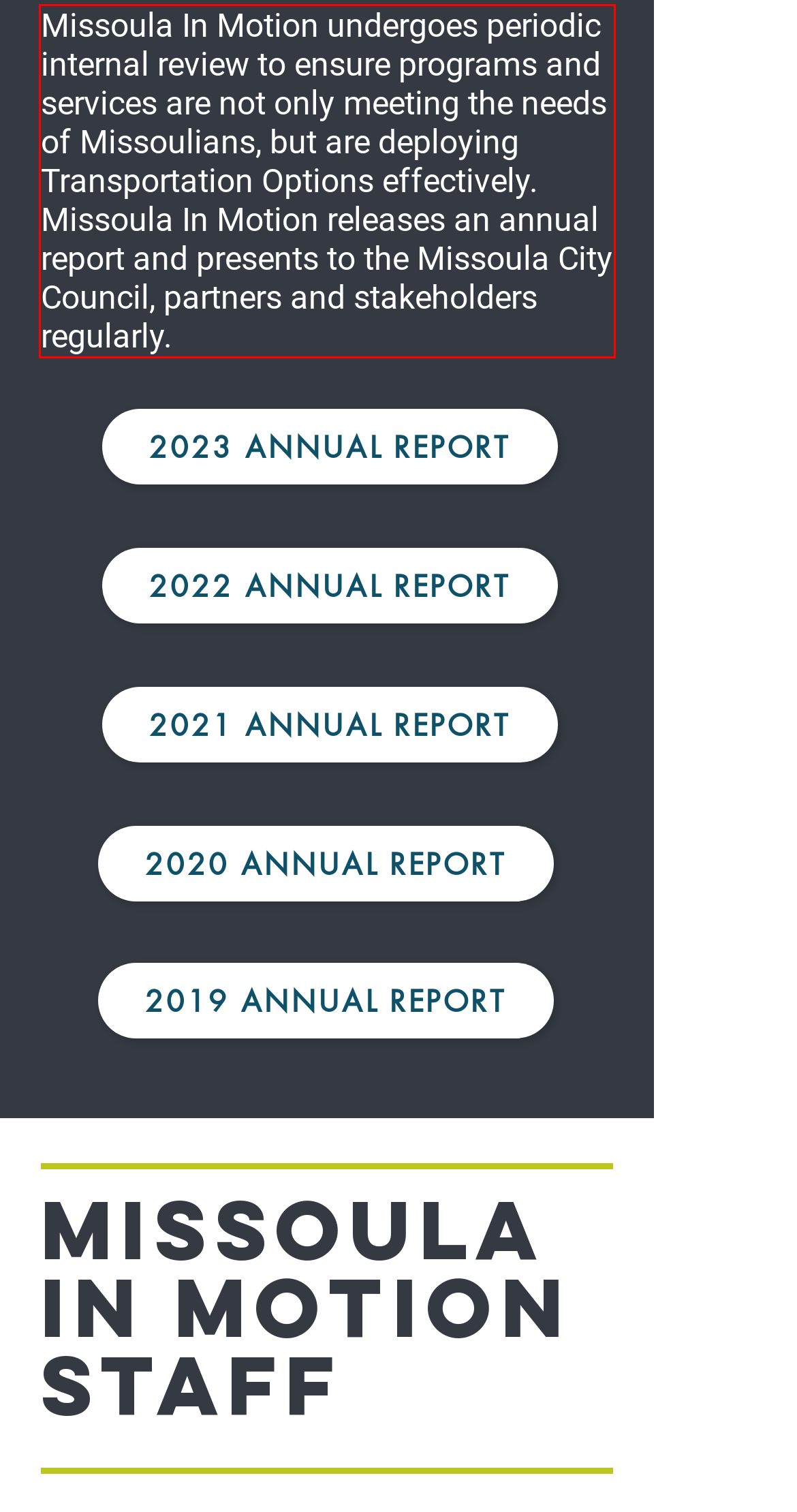You are provided with a webpage screenshot that includes a red rectangle bounding box. Extract the text content from within the bounding box using OCR.

Missoula In Motion undergoes periodic internal review to ensure programs and services are not only meeting the needs of Missoulians, but are deploying Transportation Options effectively. Missoula In Motion releases an annual report and presents to the Missoula City Council, partners and stakeholders regularly.